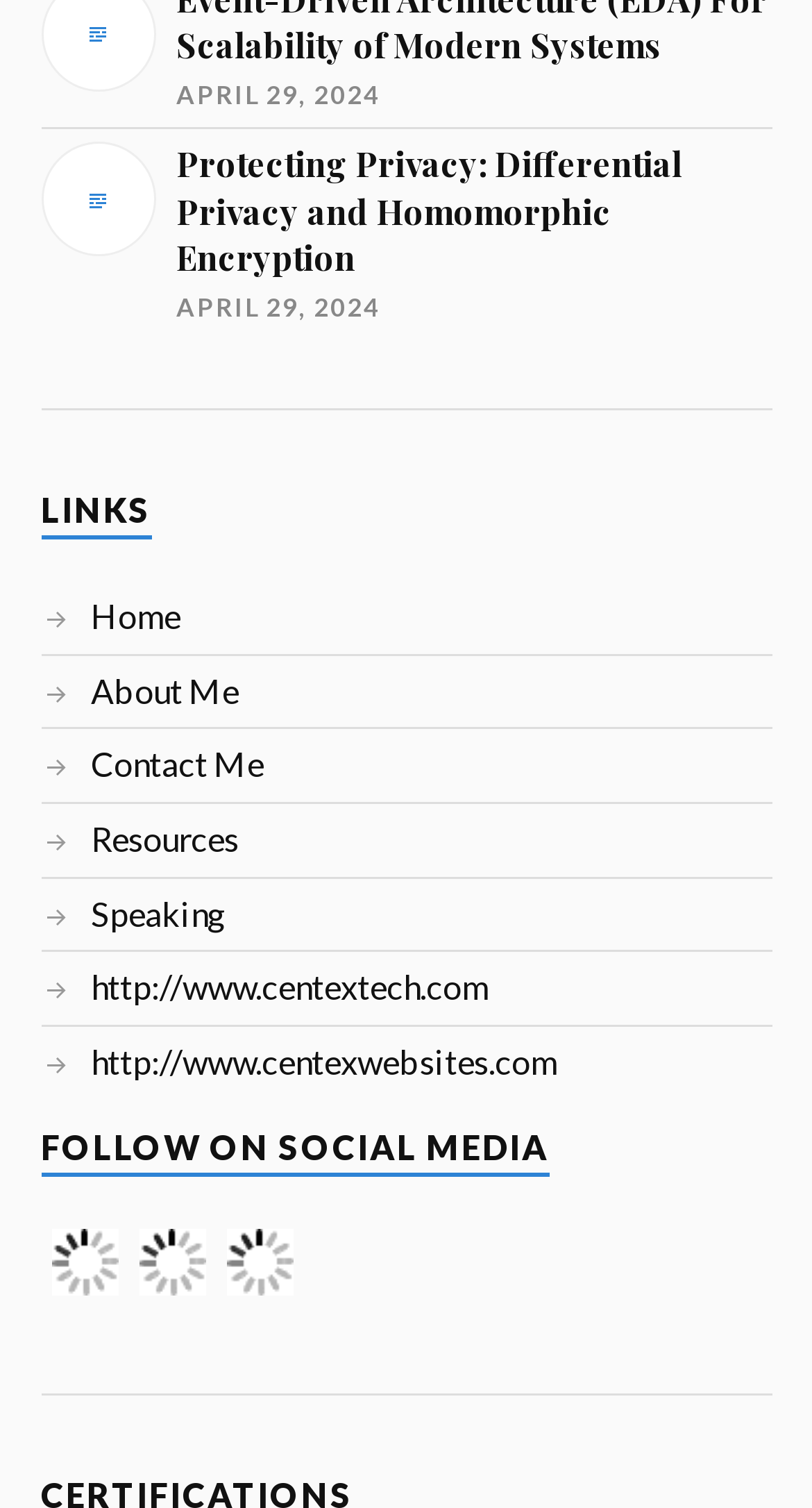Provide the bounding box coordinates of the HTML element this sentence describes: "title="LinkedIn"". The bounding box coordinates consist of four float numbers between 0 and 1, i.e., [left, top, right, bottom].

[0.265, 0.844, 0.373, 0.87]